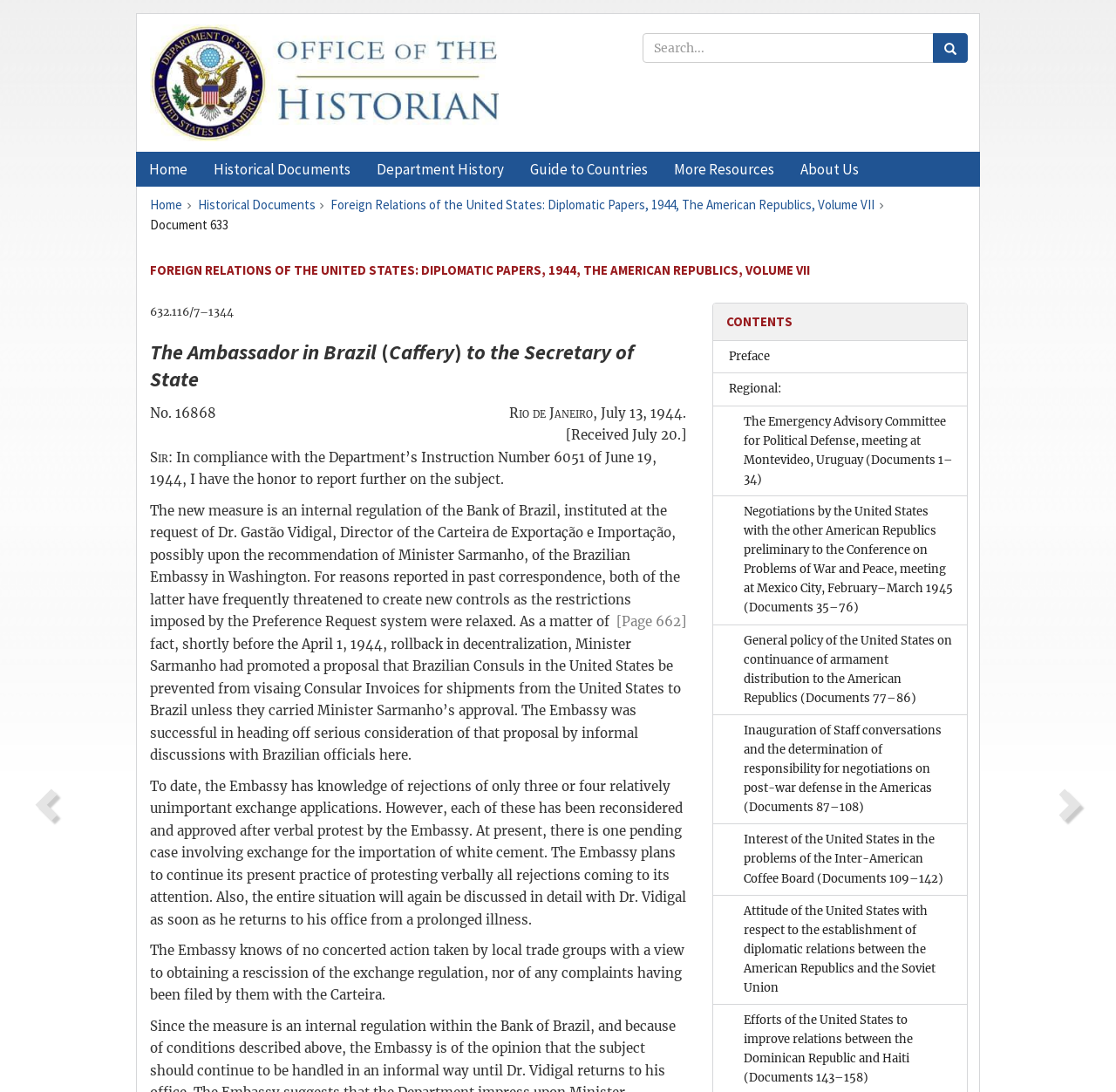Determine the bounding box coordinates of the clickable element to complete this instruction: "Search for historical documents". Provide the coordinates in the format of four float numbers between 0 and 1, [left, top, right, bottom].

[0.576, 0.03, 0.867, 0.058]